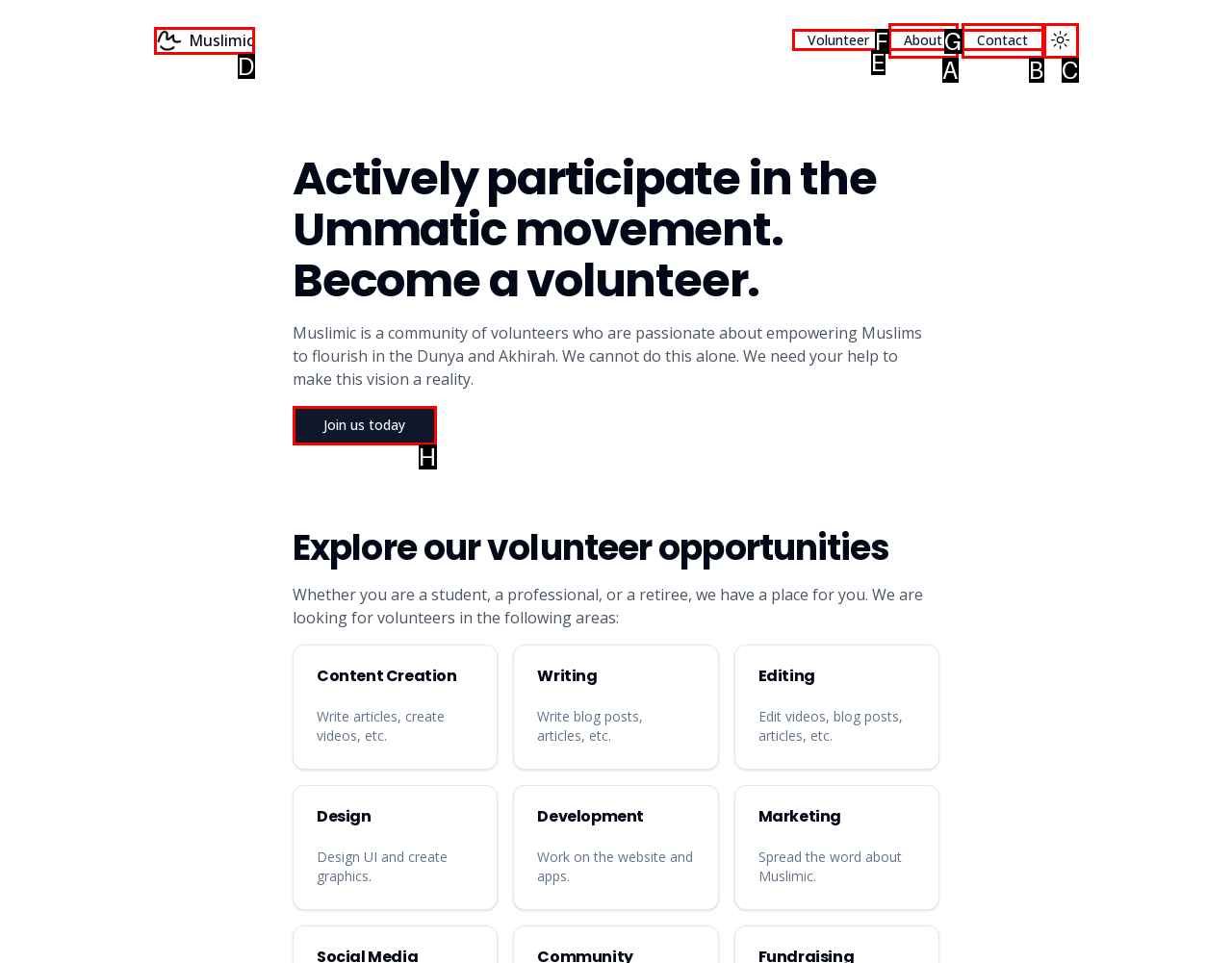Given the element description: Toggle theme
Pick the letter of the correct option from the list.

C